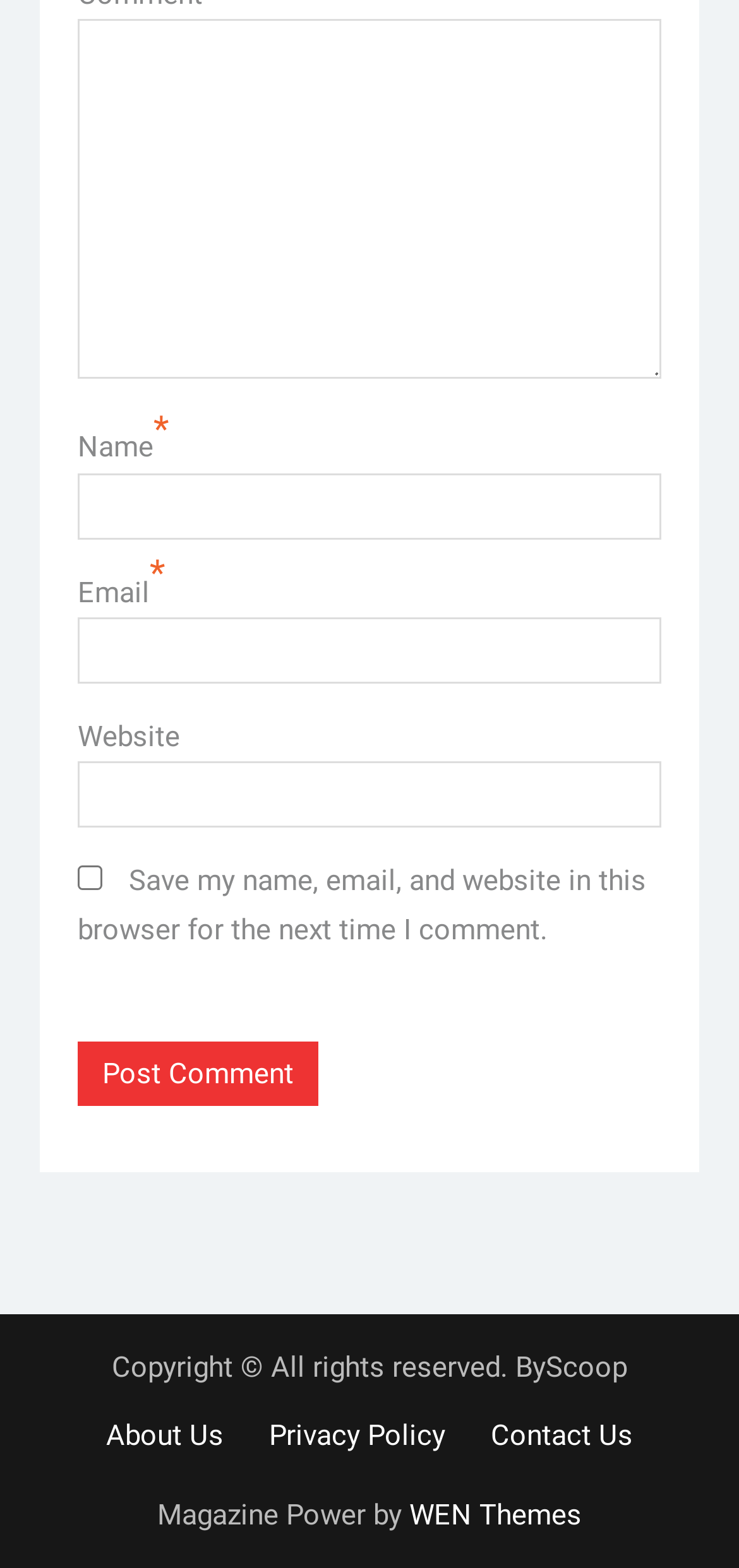Find the bounding box coordinates for the area that must be clicked to perform this action: "Type your name".

[0.105, 0.301, 0.895, 0.344]